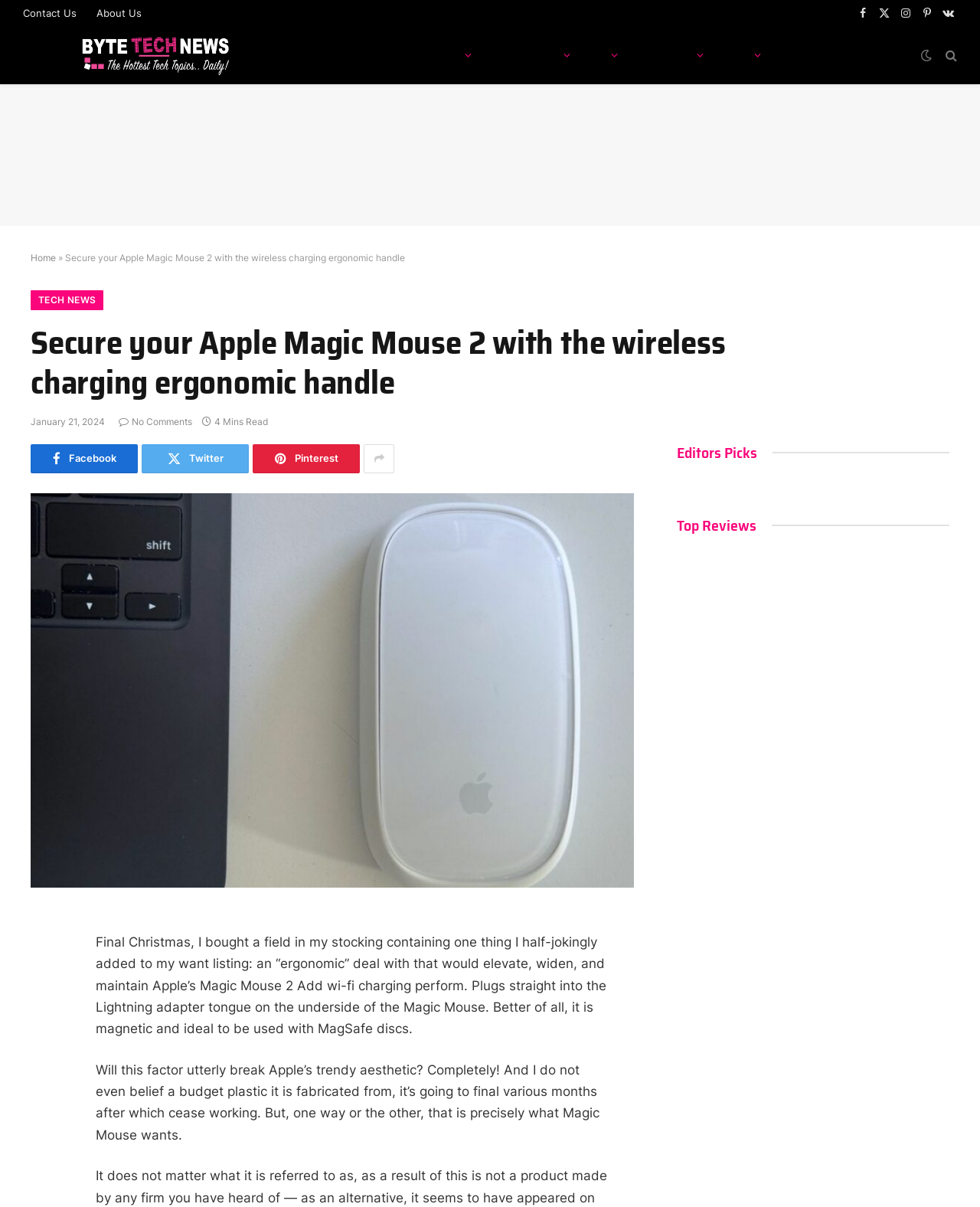Pinpoint the bounding box coordinates of the area that must be clicked to complete this instruction: "Share the article on Facebook".

[0.031, 0.785, 0.062, 0.81]